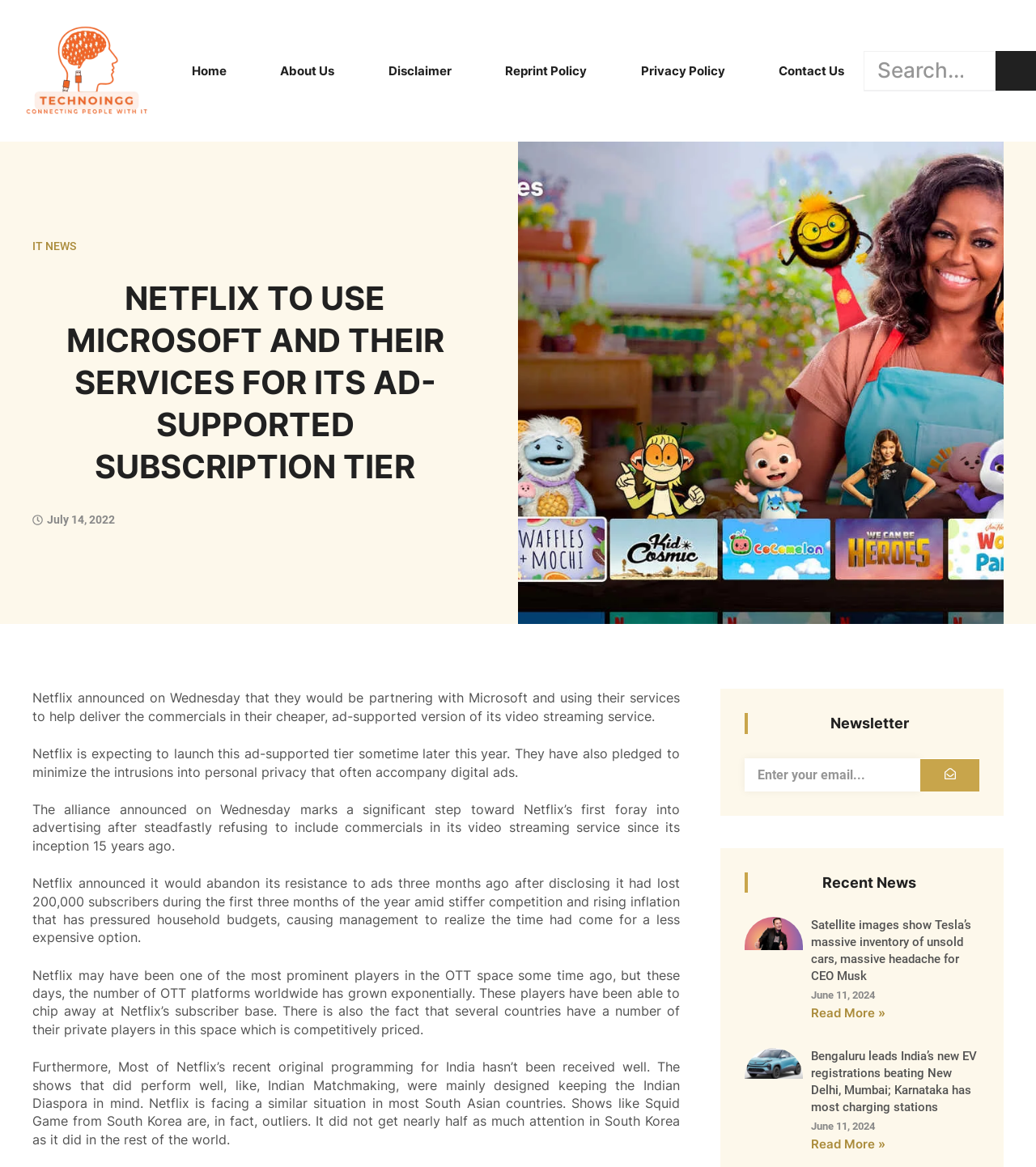Identify the main title of the webpage and generate its text content.

NETFLIX TO USE MICROSOFT AND THEIR SERVICES FOR ITS AD-SUPPORTED SUBSCRIPTION TIER